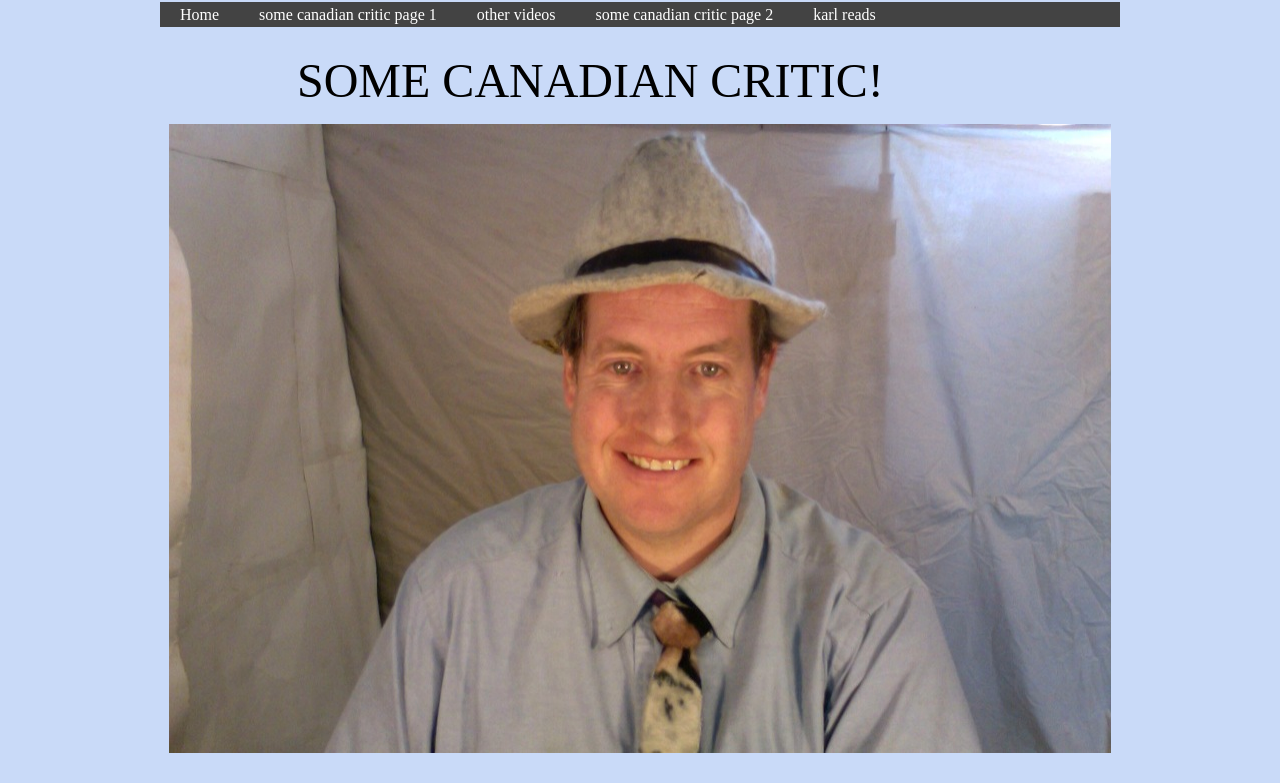Provide the bounding box coordinates for the UI element that is described as: "some canadian critic page 1".

[0.195, 0.003, 0.357, 0.034]